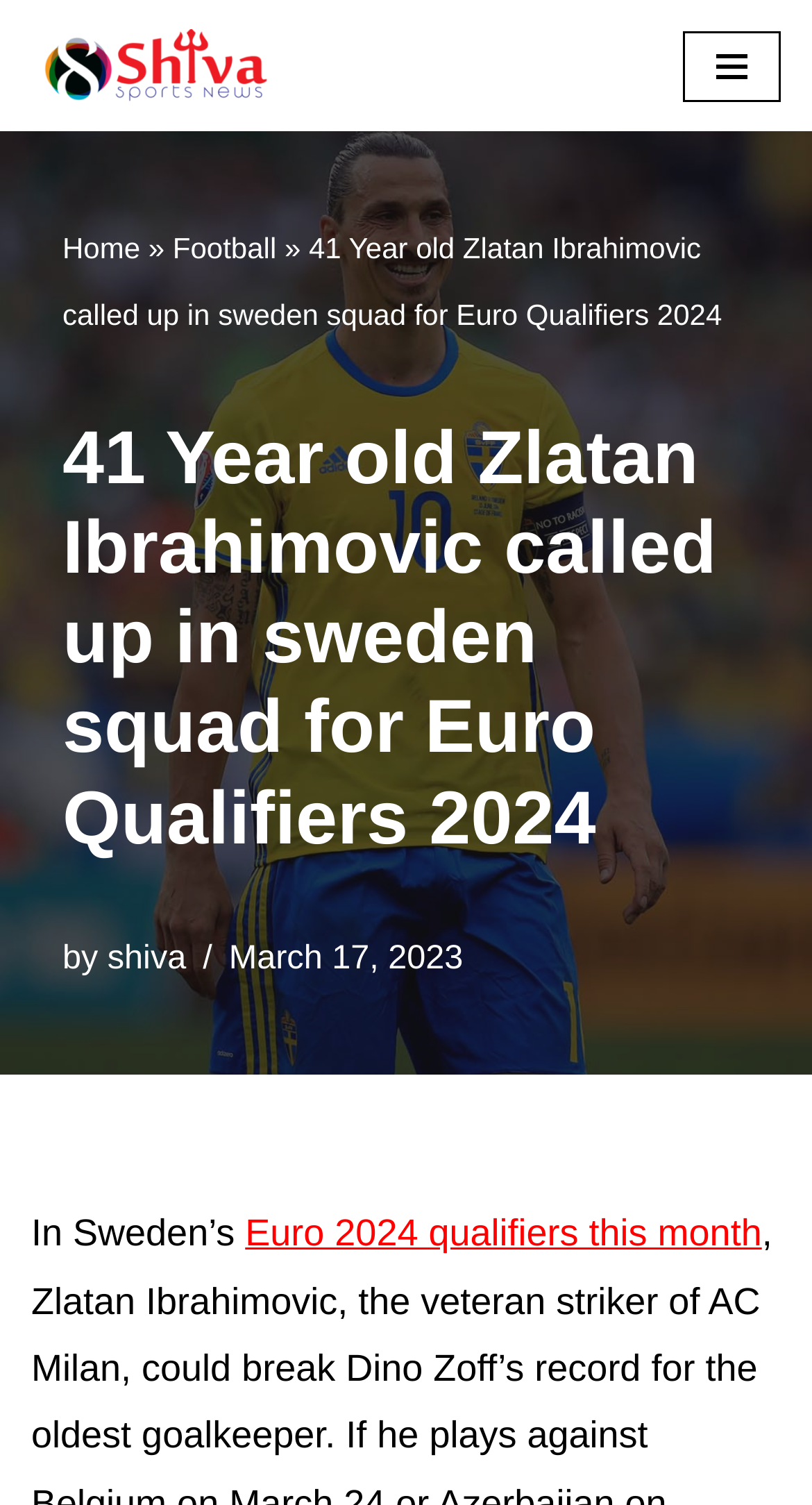Find and generate the main title of the webpage.

41 Year old Zlatan Ibrahimovic called up in sweden squad for Euro Qualifiers 2024